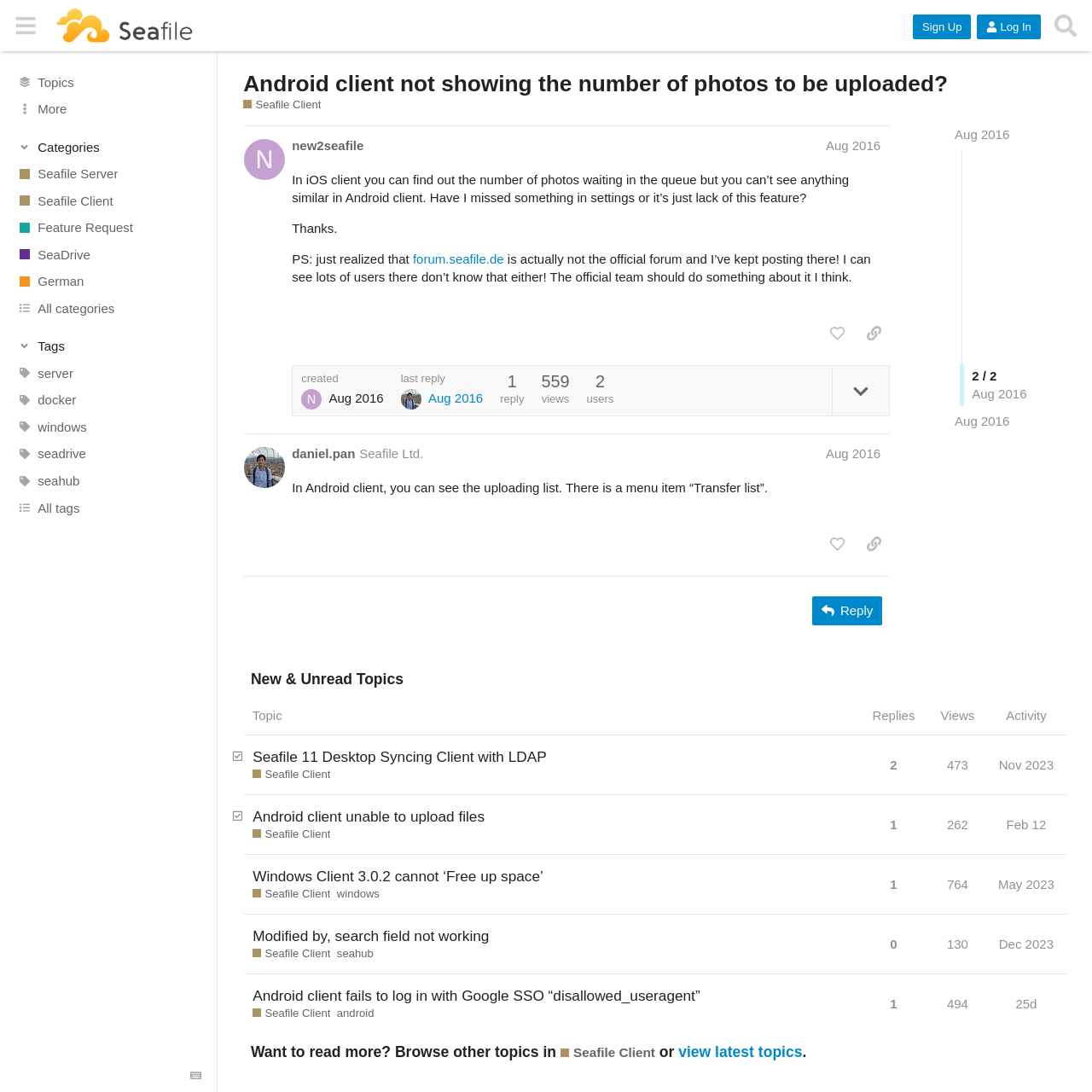How many views does the topic have?
Use the information from the screenshot to give a comprehensive response to the question.

The number of views of the topic can be found below the post content, where it says '559 views', indicating that the topic has been viewed 559 times.